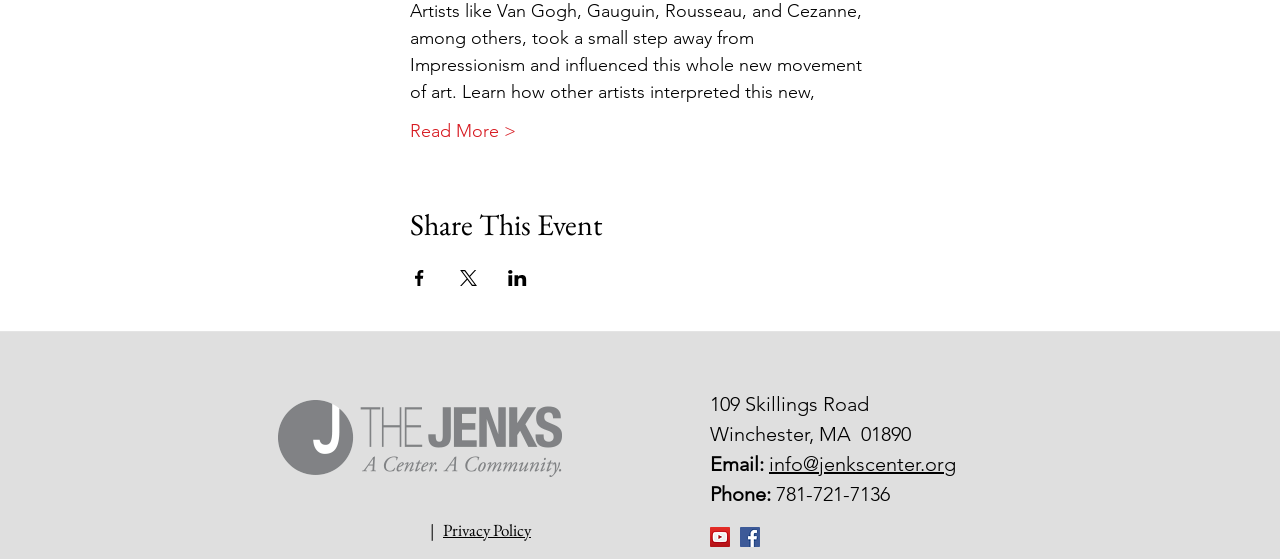Determine the bounding box coordinates of the clickable region to execute the instruction: "Click on the Facebook link". The coordinates should be four float numbers between 0 and 1, denoted as [left, top, right, bottom].

None